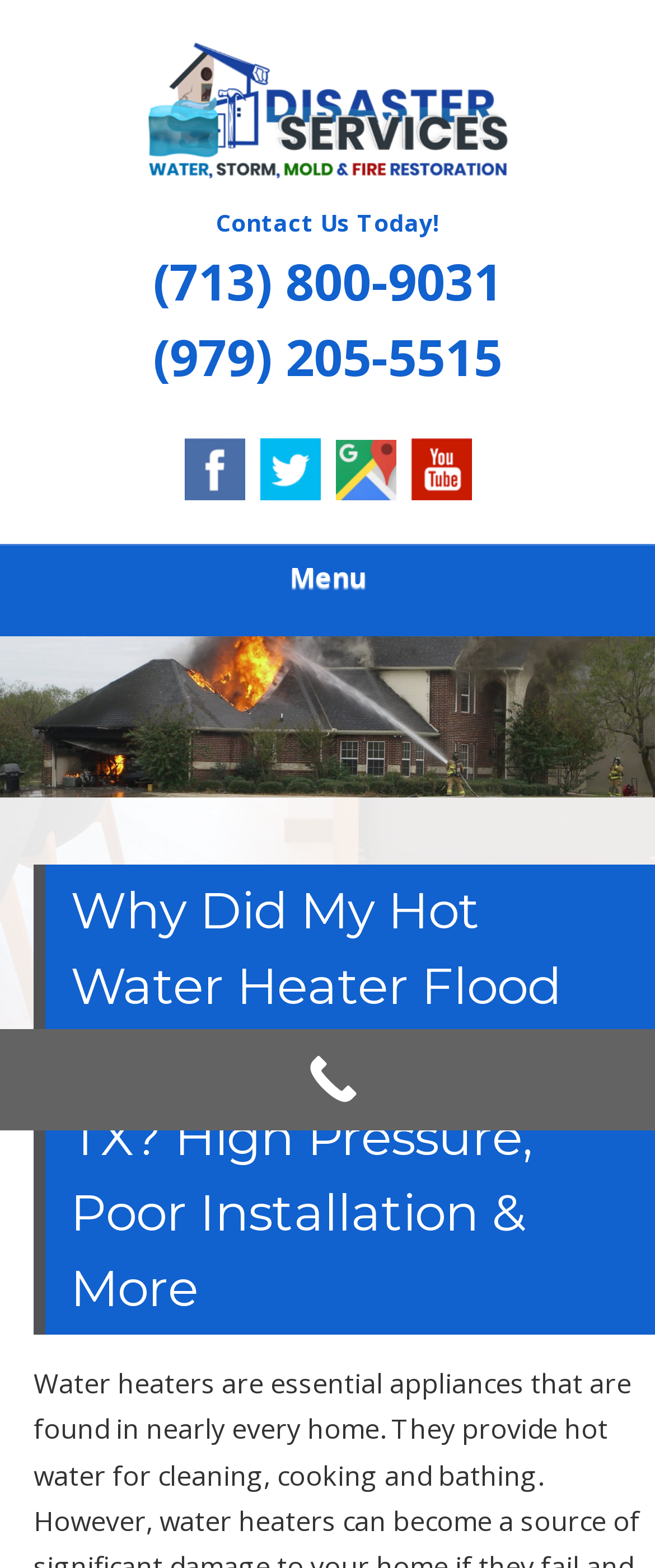Locate the bounding box coordinates of the area that needs to be clicked to fulfill the following instruction: "Call the phone number (713) 800-9031". The coordinates should be in the format of four float numbers between 0 and 1, namely [left, top, right, bottom].

[0.233, 0.158, 0.767, 0.202]